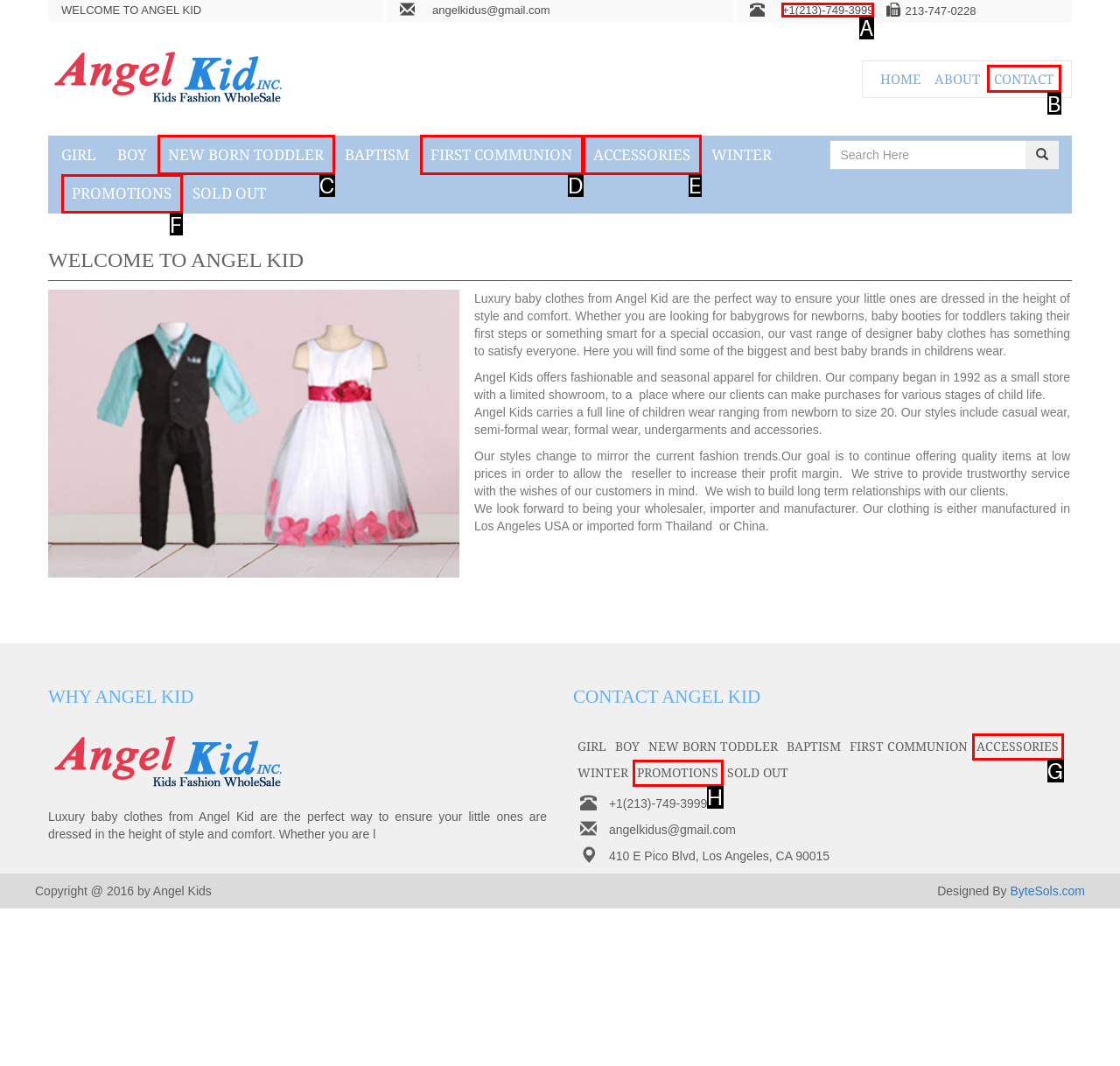Find the appropriate UI element to complete the task: Contact Angel Kid. Indicate your choice by providing the letter of the element.

A